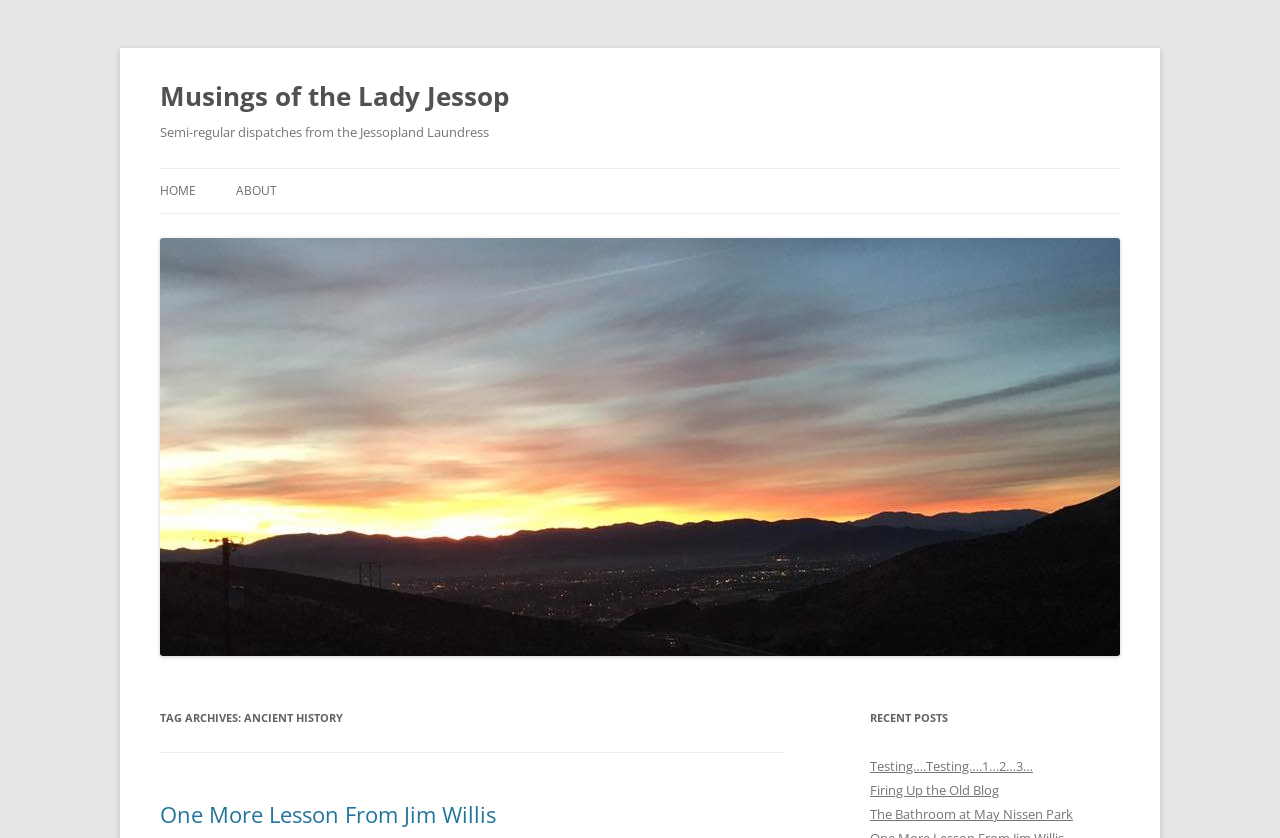What is the purpose of the 'Skip to content' link?
Using the information presented in the image, please offer a detailed response to the question.

The 'Skip to content' link is likely used to allow users to bypass the navigation menu and go directly to the main content of the page. This is a common accessibility feature.